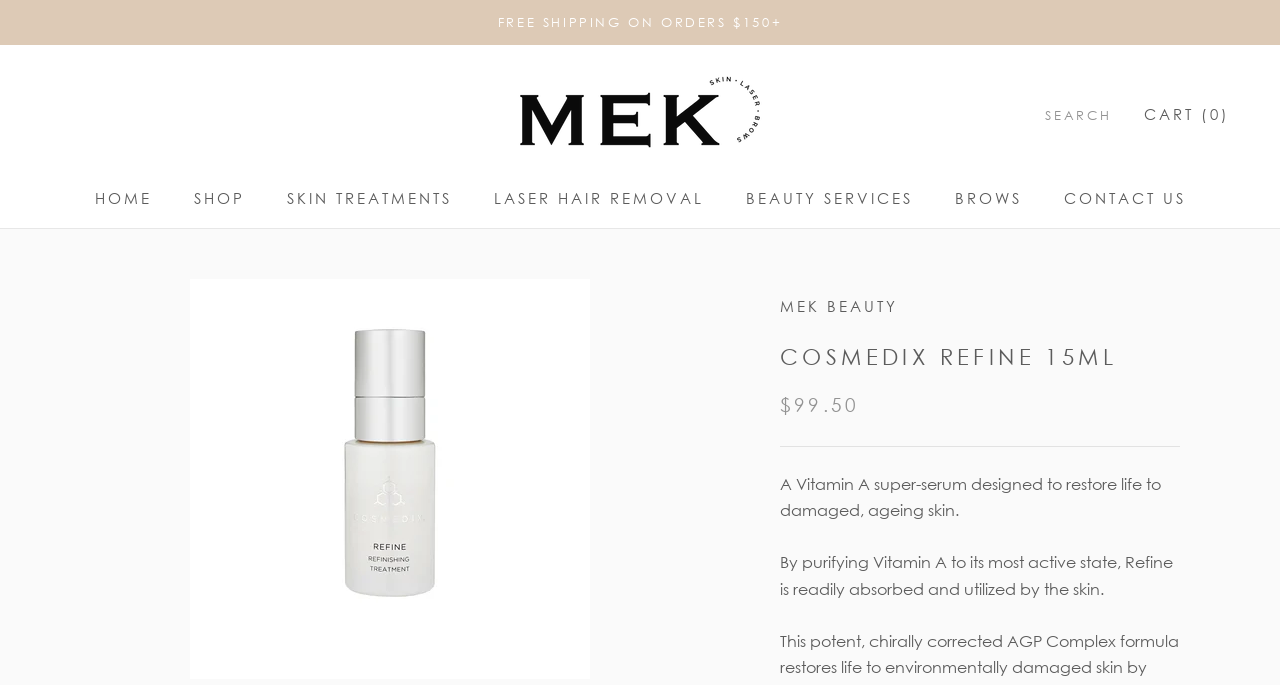Extract the bounding box coordinates for the HTML element that matches this description: "Shop". The coordinates should be four float numbers between 0 and 1, i.e., [left, top, right, bottom].

[0.151, 0.276, 0.191, 0.302]